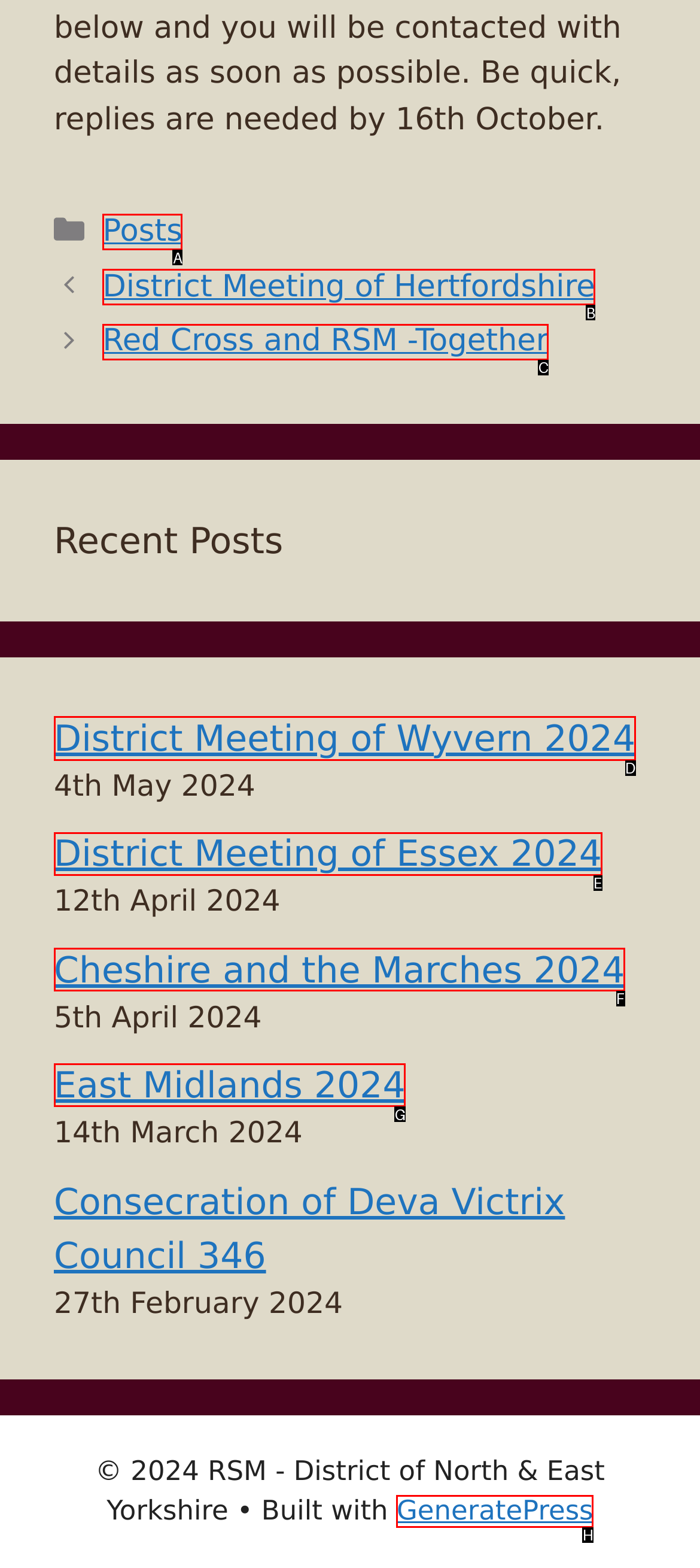Select the appropriate HTML element that needs to be clicked to finish the task: Read about District Meeting of Wyvern 2024
Reply with the letter of the chosen option.

D